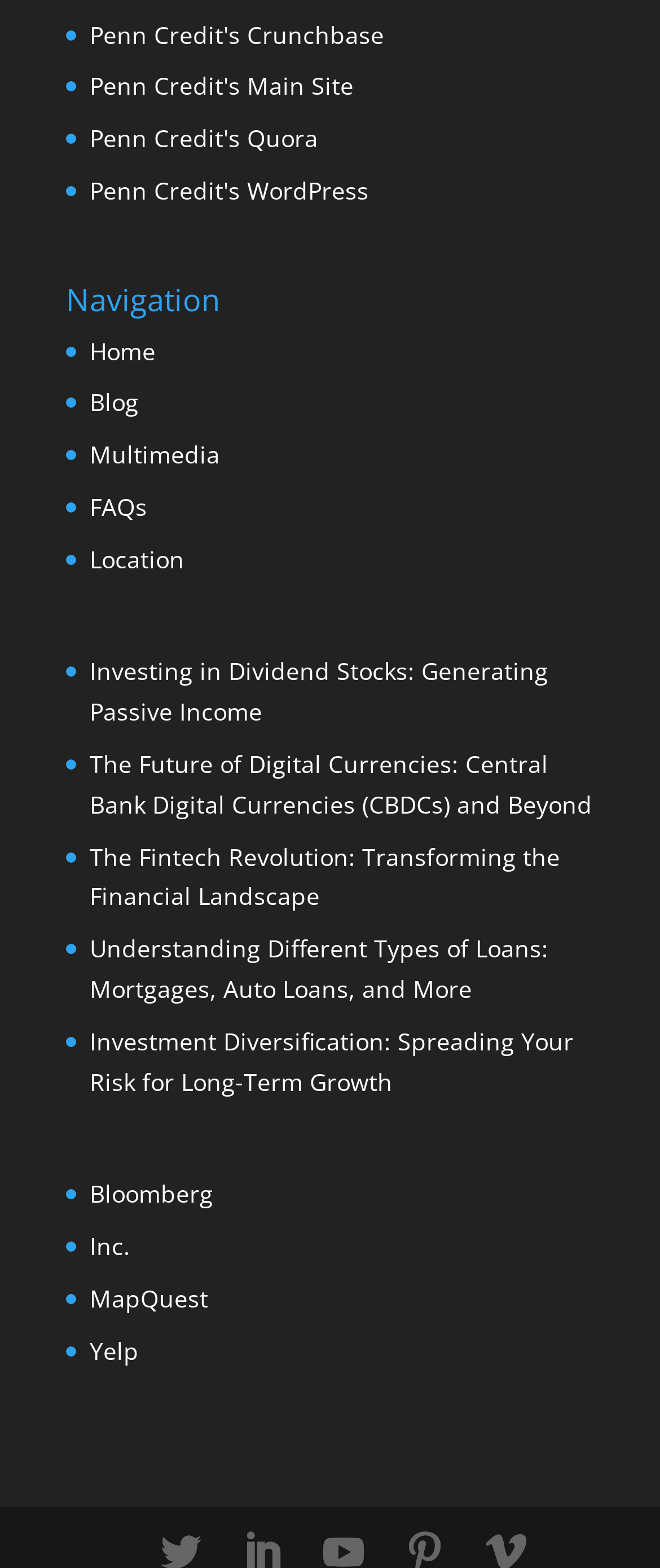Please specify the bounding box coordinates of the area that should be clicked to accomplish the following instruction: "Learn about the company". The coordinates should consist of four float numbers between 0 and 1, i.e., [left, top, right, bottom].

None